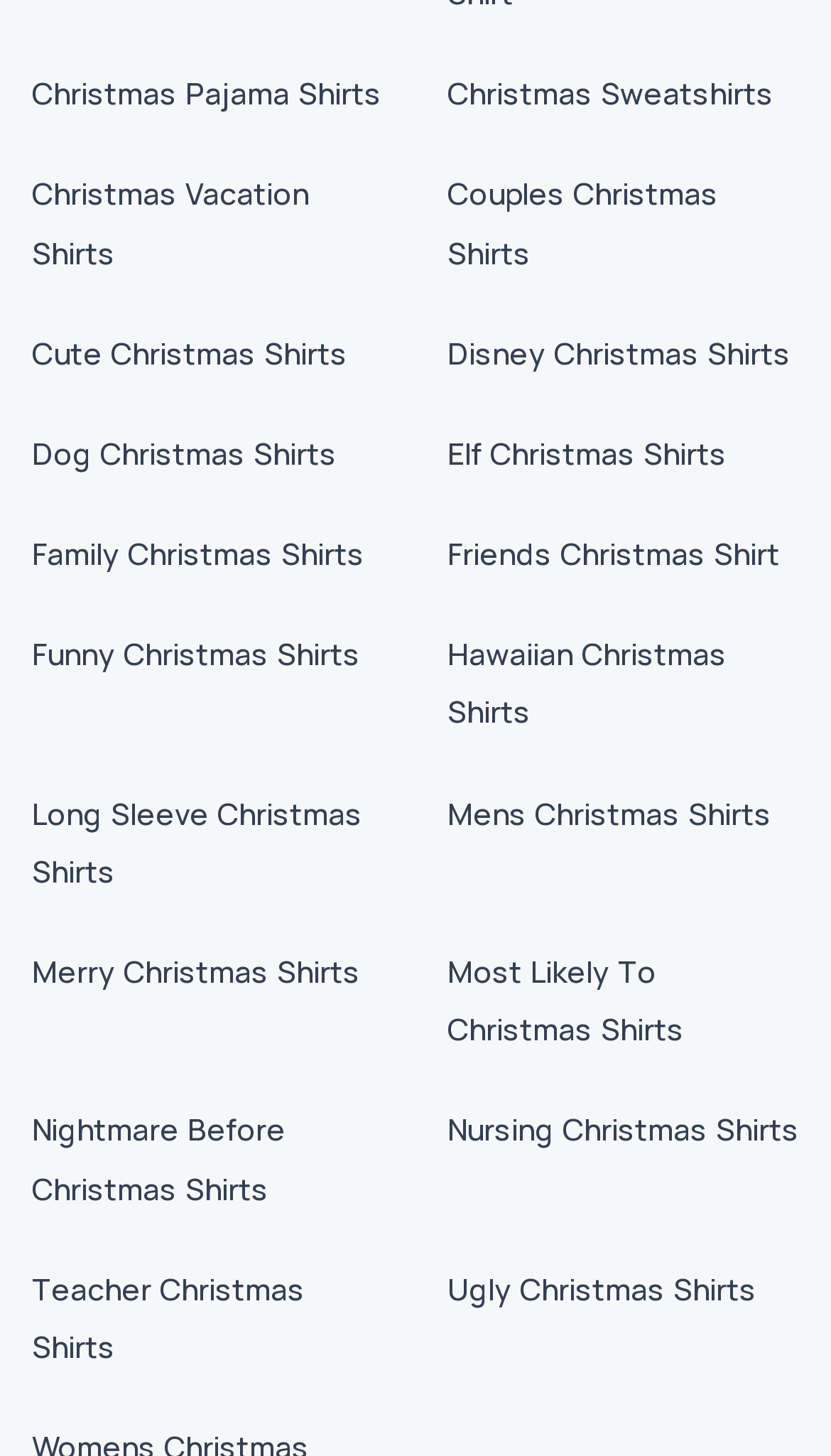Determine the bounding box coordinates of the clickable region to follow the instruction: "Discover Nightmare Before Christmas Shirts".

[0.038, 0.762, 0.344, 0.83]